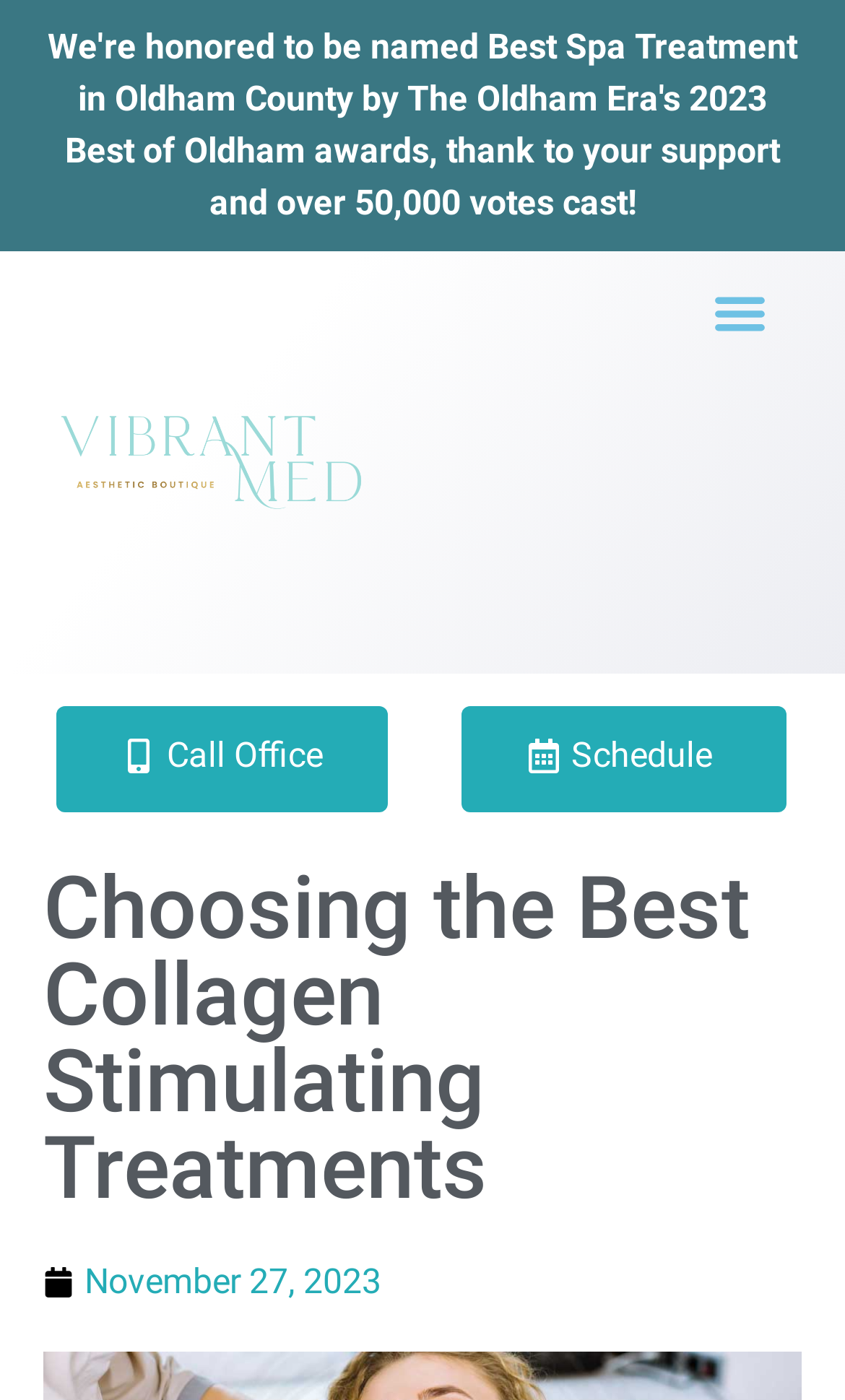What is the date of the latest article?
Answer the question with detailed information derived from the image.

I found the date of the latest article by looking at the link element with the text 'November 27, 2023', which is located below the main heading.